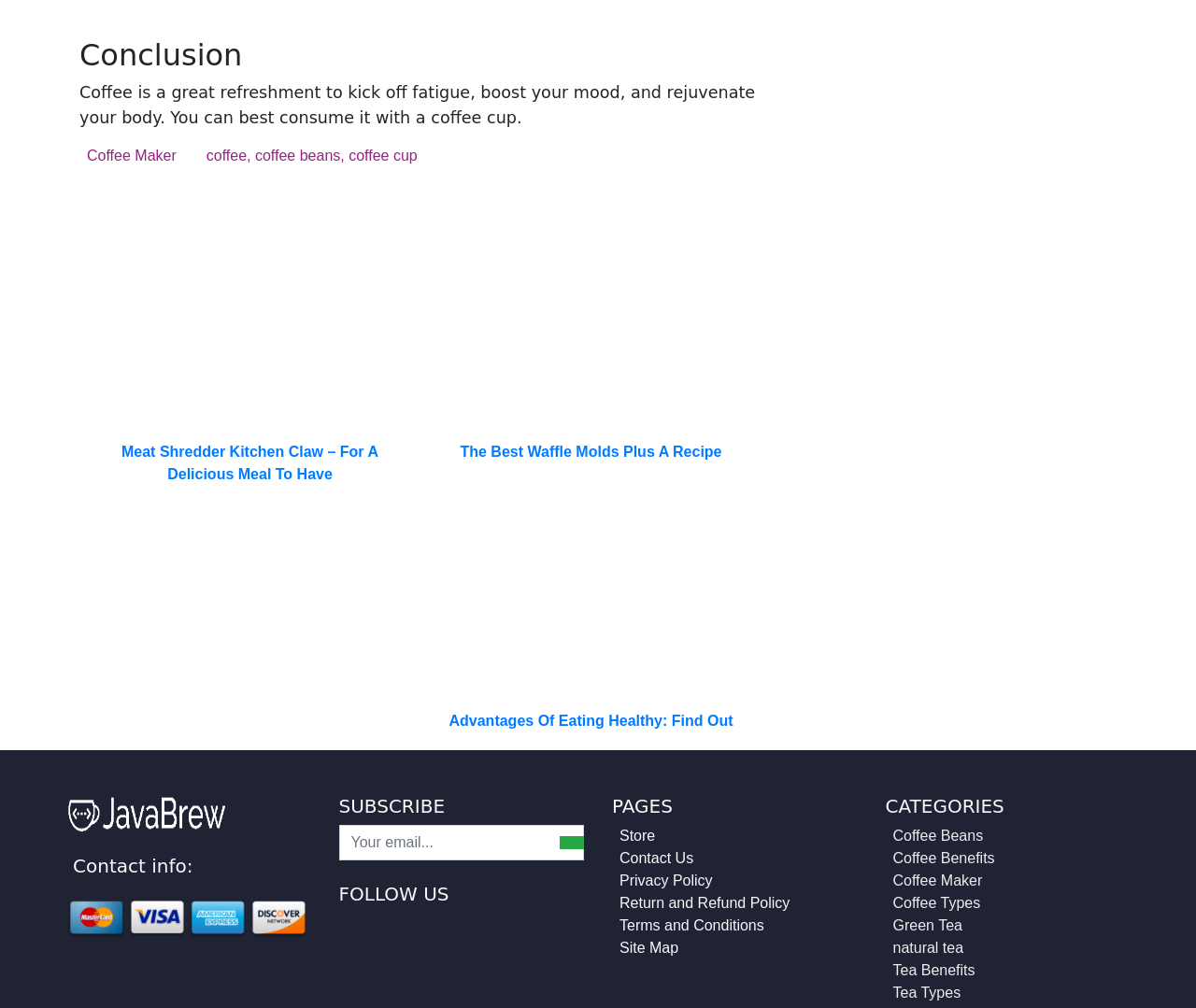Identify the bounding box coordinates of the specific part of the webpage to click to complete this instruction: "Read about the 'Advantages Of Eating Healthy'".

[0.363, 0.51, 0.625, 0.727]